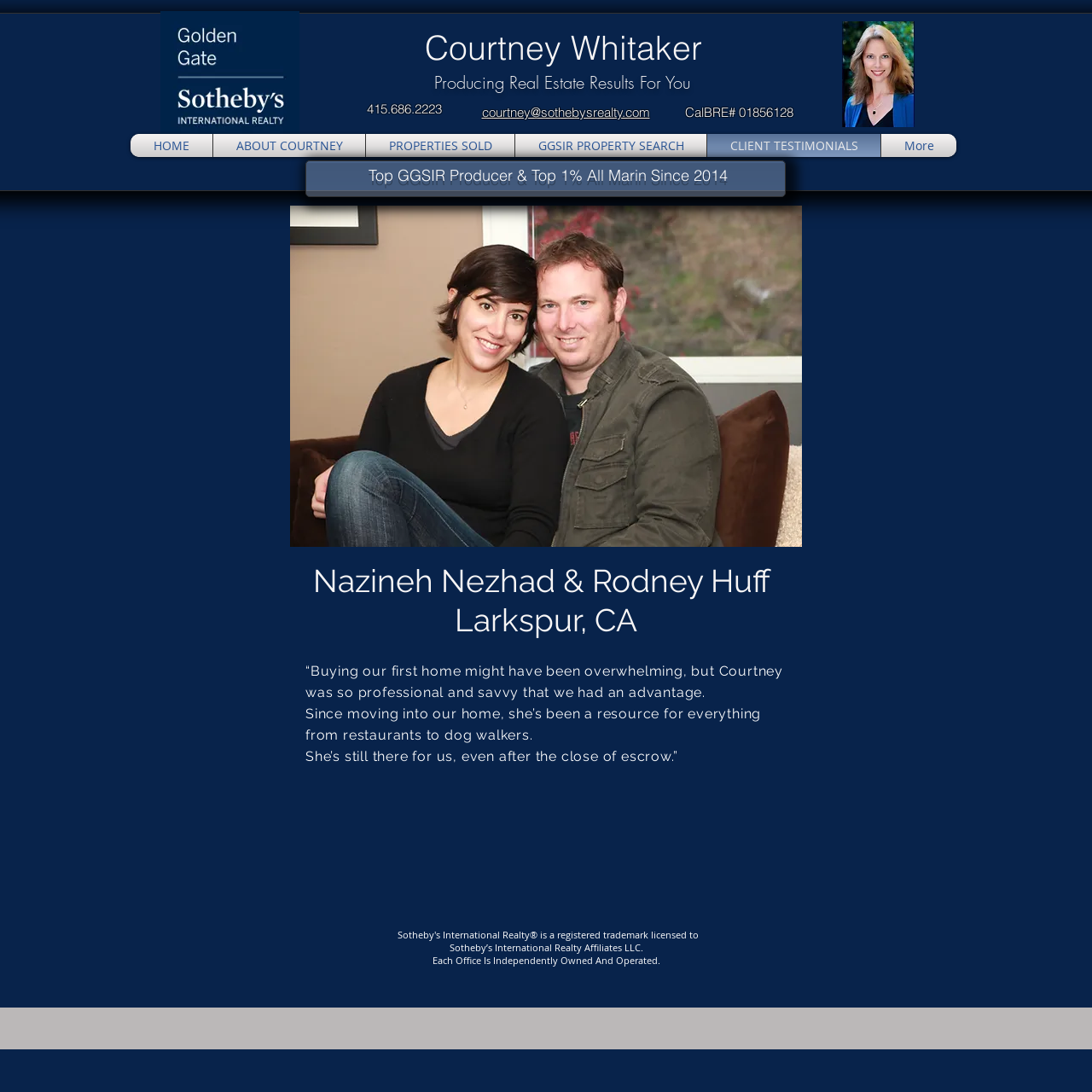What is the name of the real estate company affiliated with Courtney Whitaker?
By examining the image, provide a one-word or phrase answer.

Sotheby's International Realty